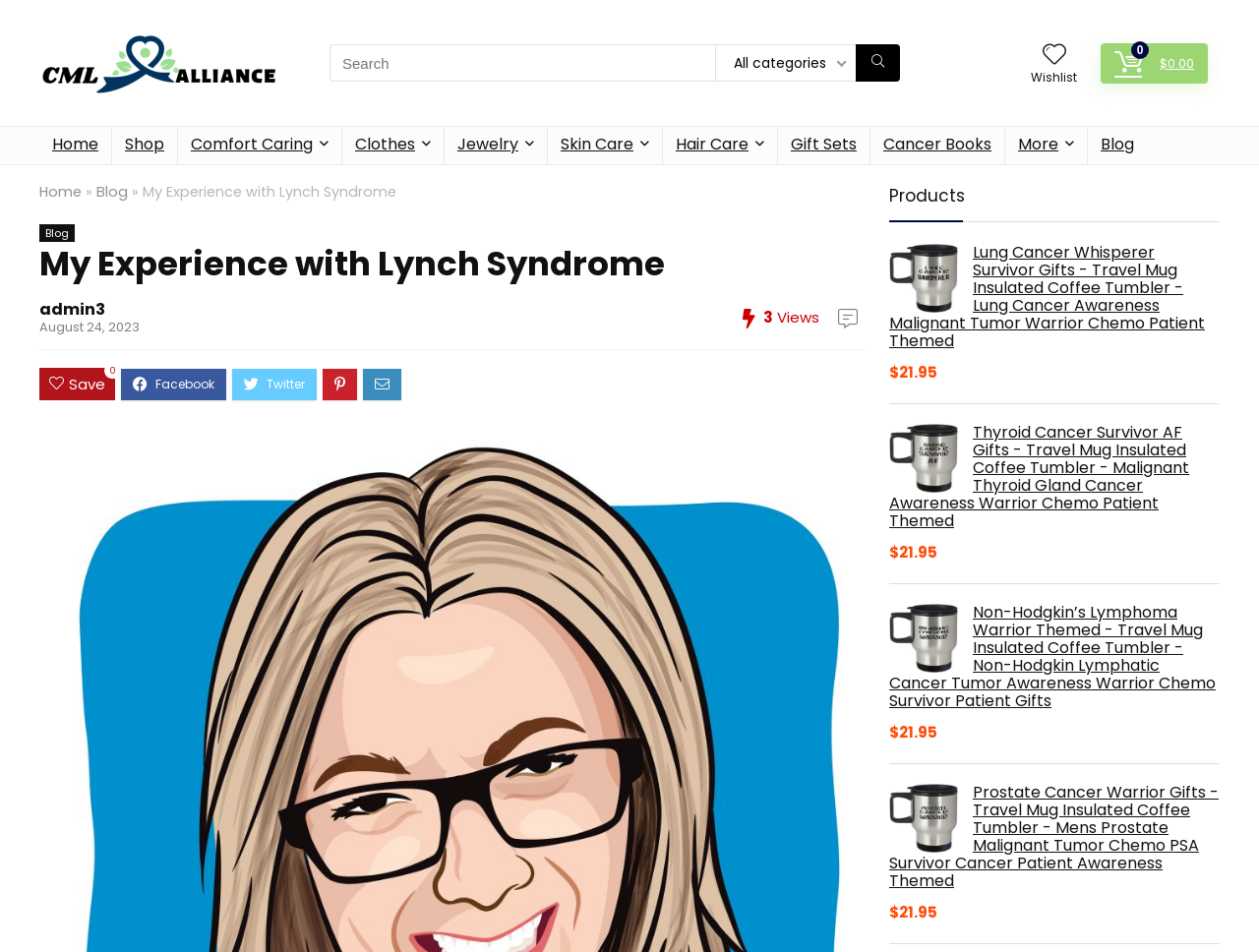How many products are listed on the webpage? Look at the image and give a one-word or short phrase answer.

5